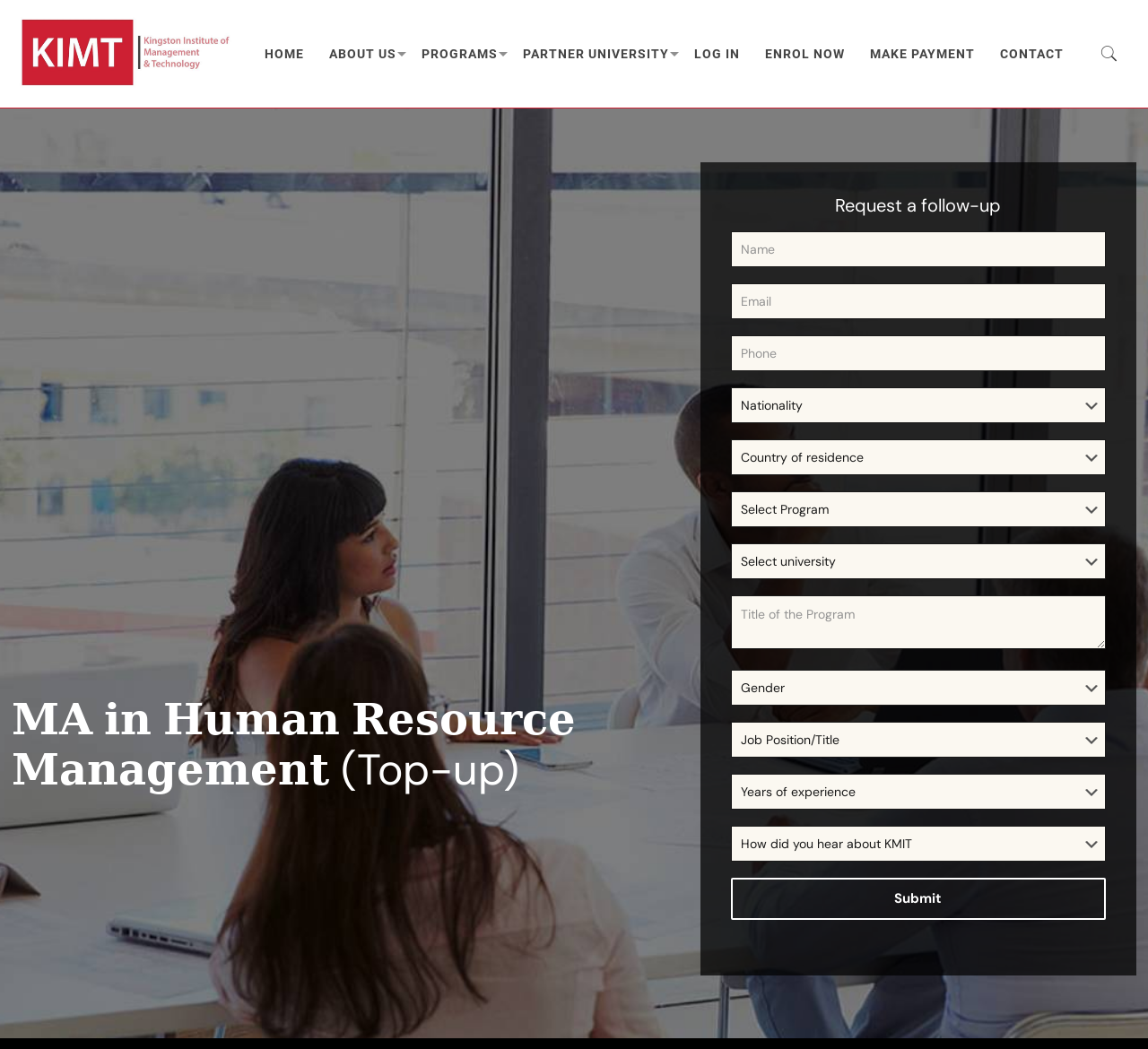Explain the webpage in detail, including its primary components.

The webpage is about Kingston Institute of Management & Technology, specifically the MA in Human Resource Management (Top-up) program. At the top left corner, there is a small image with a Facebook-like logo. Below it, there is a navigation menu with seven links: HOME, ABOUT US, PROGRAMS, PARTNER UNIVERSITY, LOG IN, ENROL NOW, and MAKE PAYMENT, followed by a CONTACT link at the far right. 

On the top right corner, there is a small icon with a question mark. The main content of the page is divided into two sections. The left section has a heading "MA in Human Resource Management (Top-up)" and the right section has a heading "Request a follow-up" above a contact form. The contact form has several fields, including Name, Email, Phone, and Title of the Program, as well as several dropdown menus. At the bottom of the form, there is a Submit button.